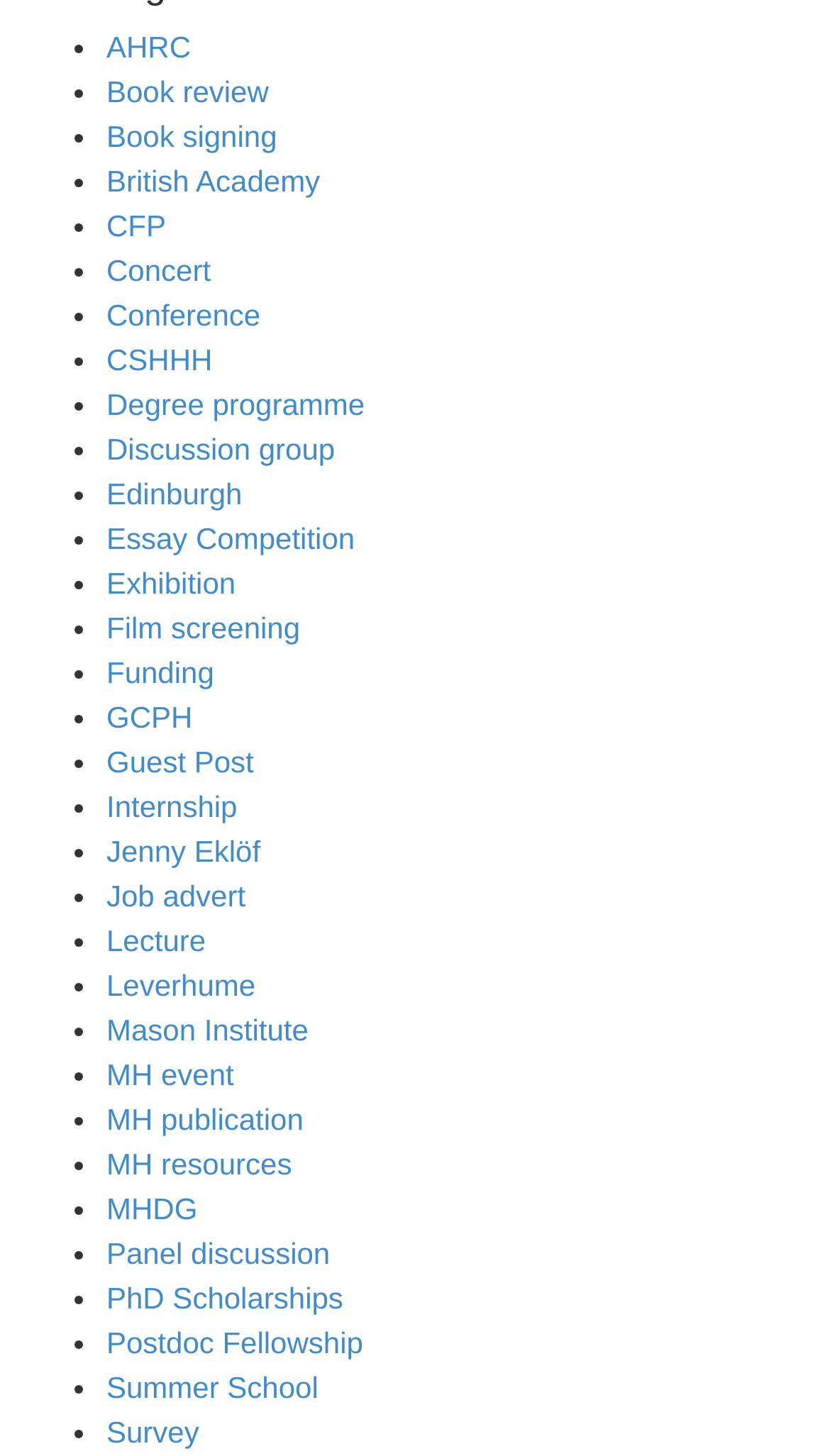Please identify the coordinates of the bounding box that should be clicked to fulfill this instruction: "Click on AHRC".

[0.128, 0.02, 0.23, 0.044]